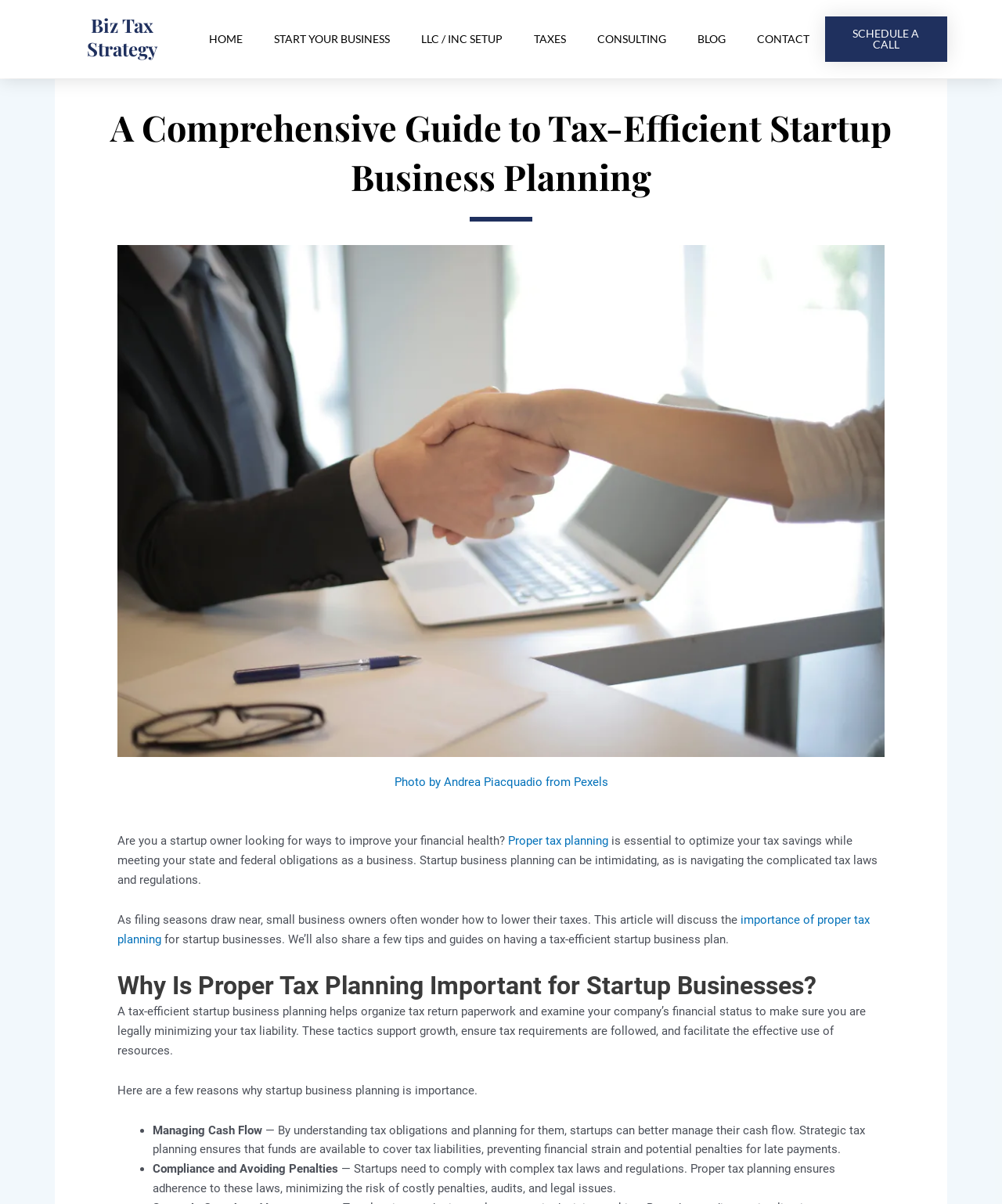What is the consequence of not complying with tax laws and regulations?
Could you answer the question with a detailed and thorough explanation?

According to the webpage, not complying with tax laws and regulations can result in costly penalties, audits, and legal issues. This is mentioned in the point 'Compliance and Avoiding Penalties' under the reasons why startup business planning is important.